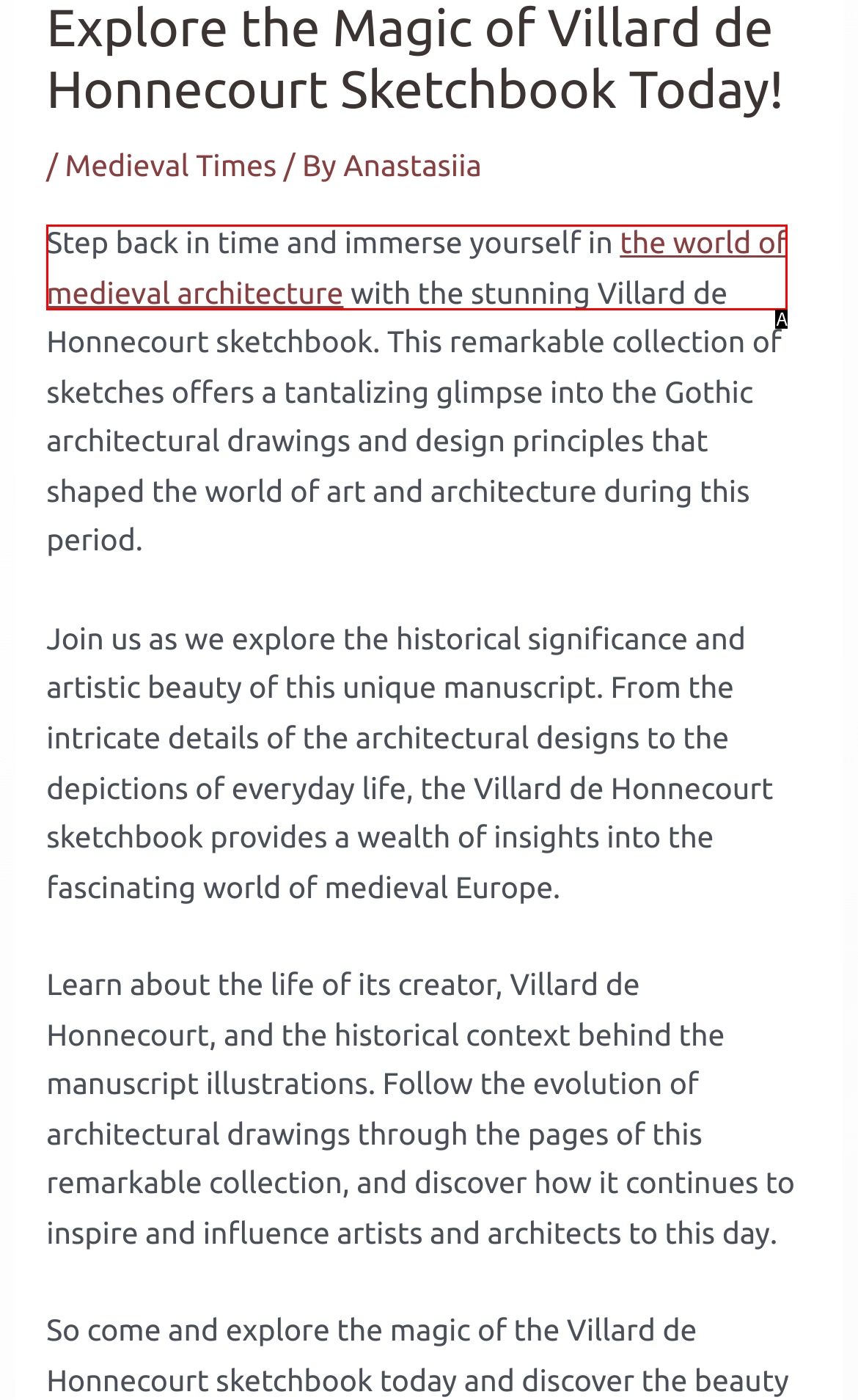Identify the HTML element that best matches the description: the world of medieval architecture. Provide your answer by selecting the corresponding letter from the given options.

A